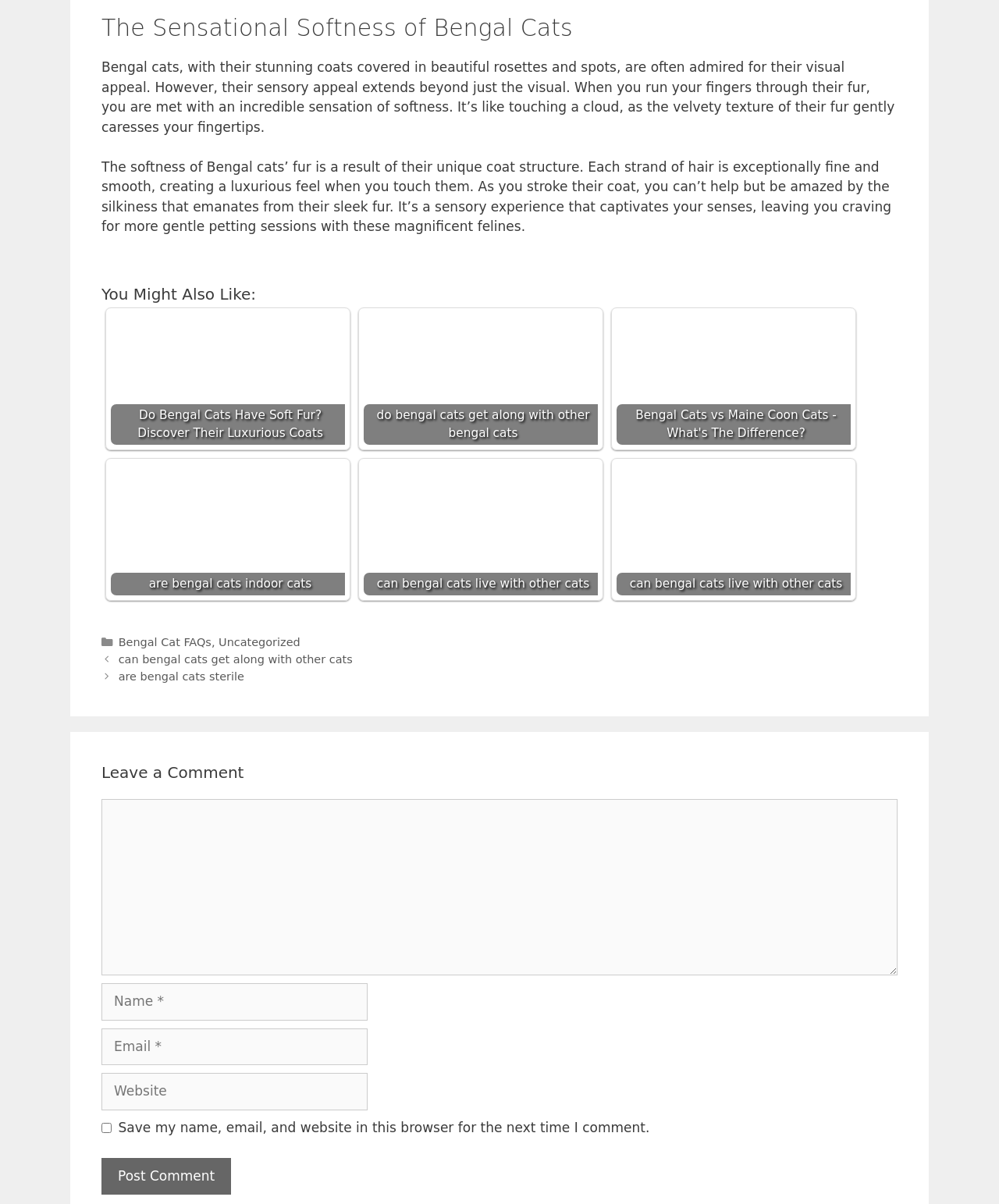Provide a brief response using a word or short phrase to this question:
What is unique about a Bengal cat's coat structure?

fine and smooth